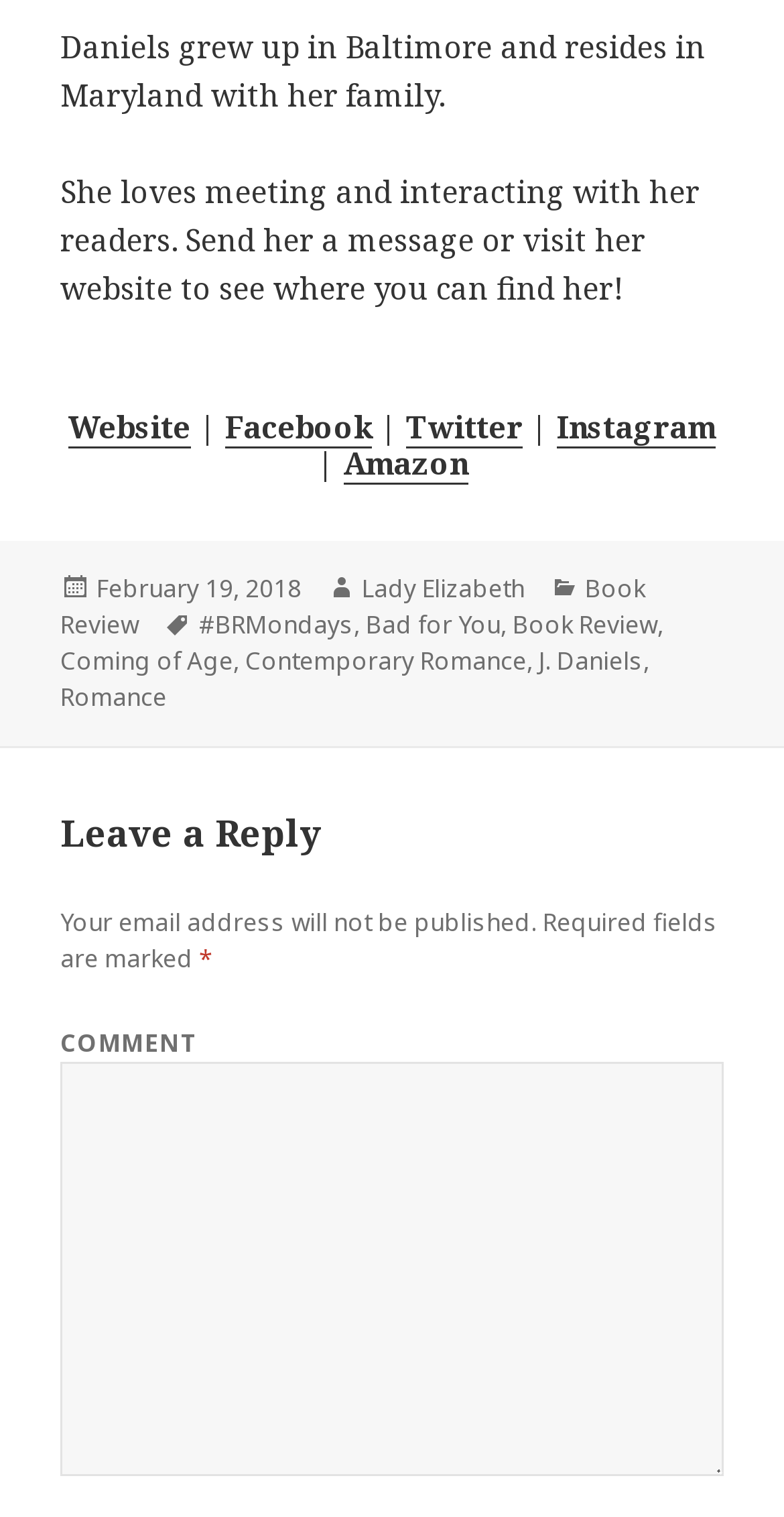Please answer the following question using a single word or phrase: 
Who is the author of the book being reviewed?

Lady Elizabeth